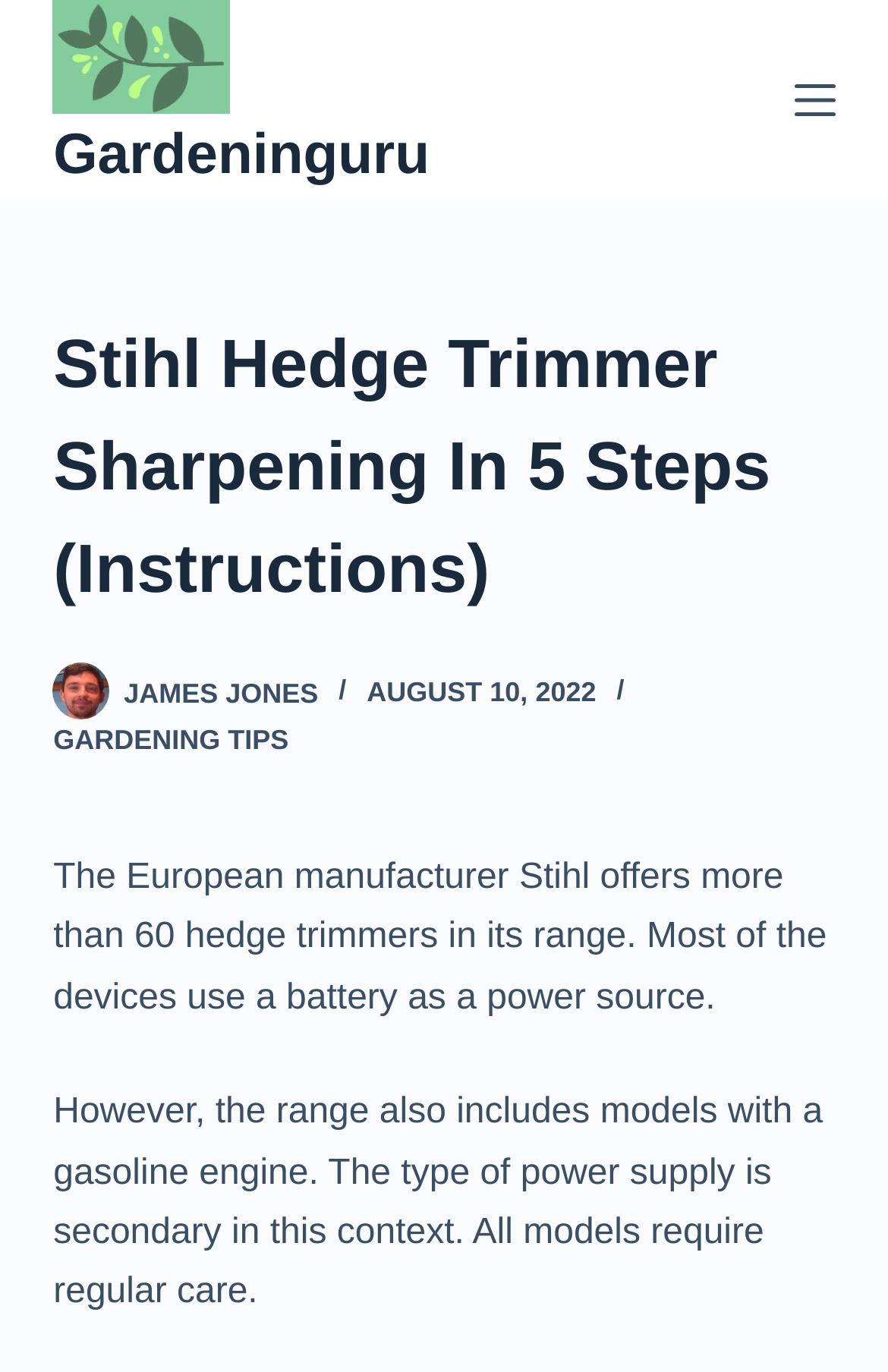Identify the bounding box for the described UI element: "James Jones".

[0.14, 0.493, 0.358, 0.516]